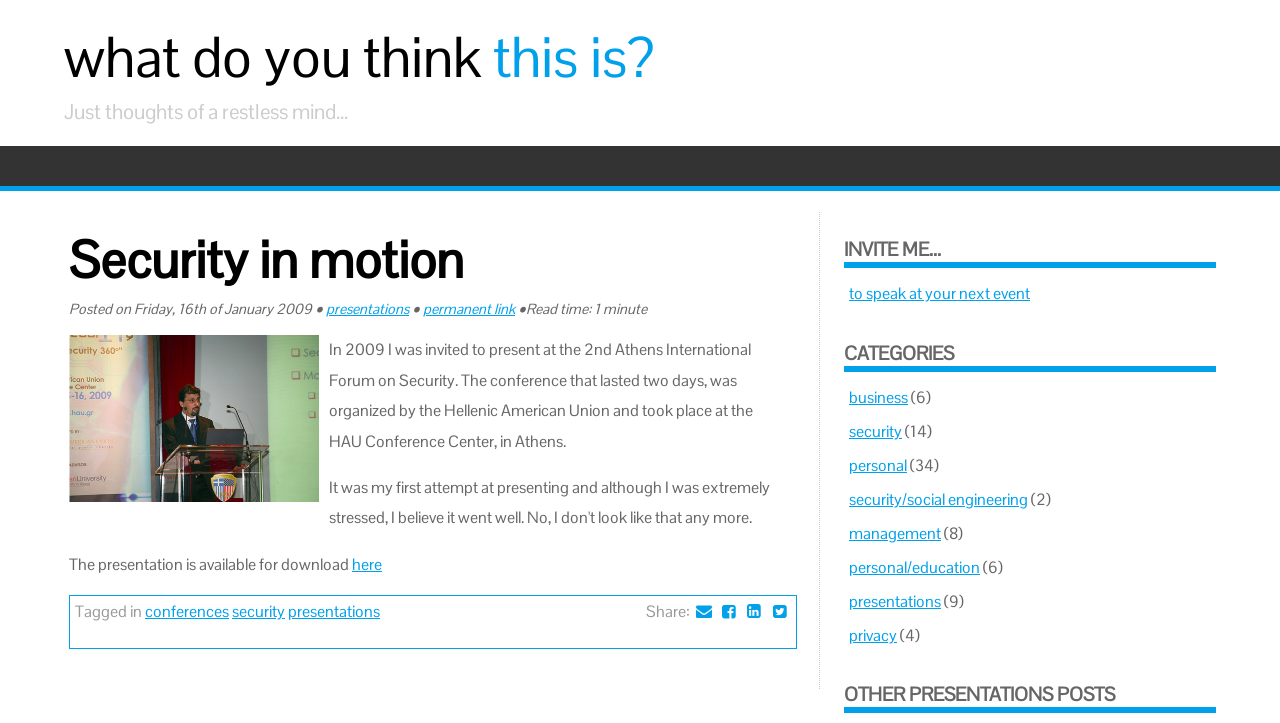Identify the bounding box of the UI component described as: "privacy".

[0.663, 0.865, 0.701, 0.894]